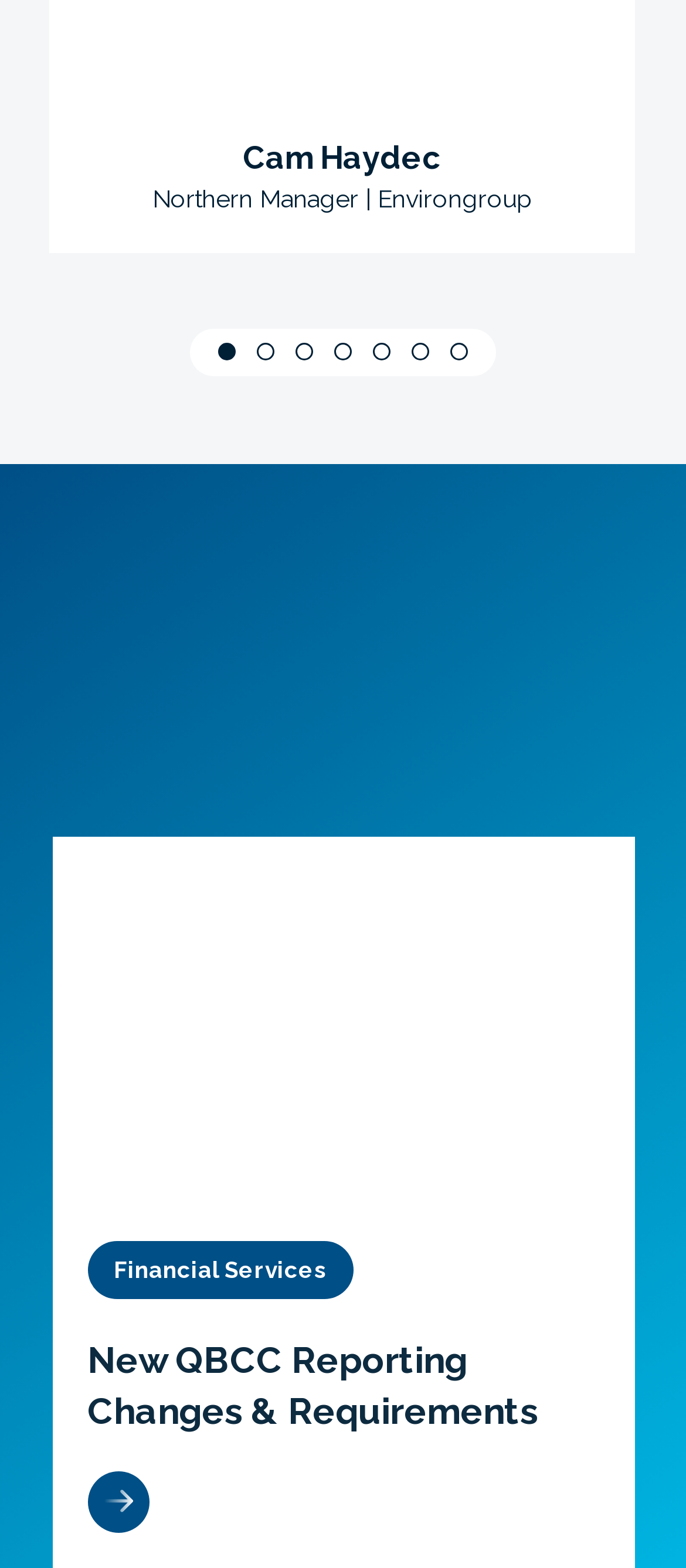Please identify the bounding box coordinates of the element I should click to complete this instruction: 'View rate analysis'. The coordinates should be given as four float numbers between 0 and 1, like this: [left, top, right, bottom].

None